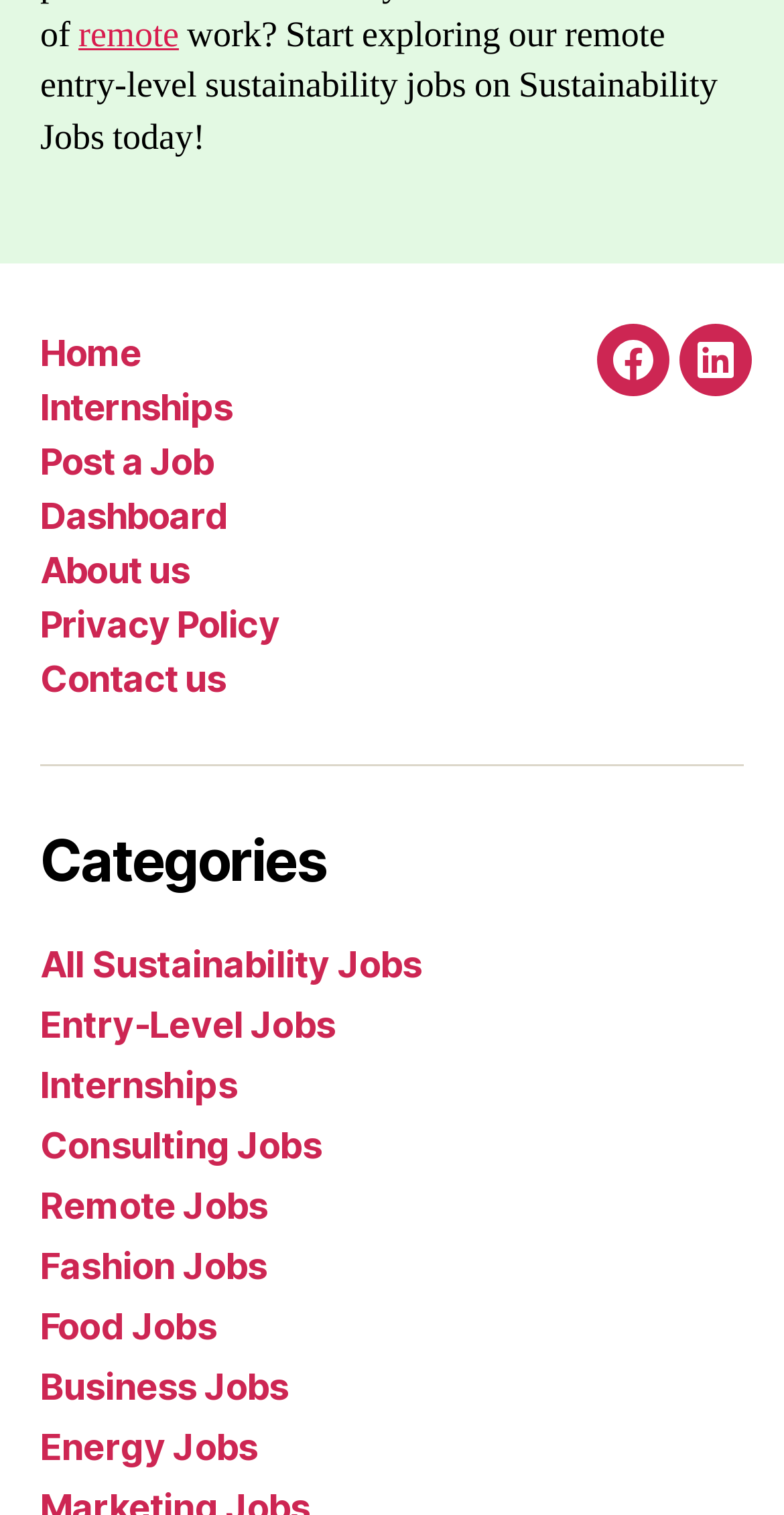Analyze the image and deliver a detailed answer to the question: How many categories of jobs are listed on this webpage?

By examining the links under the 'Categories' heading, I can see that there are 9 categories of jobs listed, including 'All Sustainability Jobs', 'Entry-Level Jobs', 'Internships', 'Consulting Jobs', 'Remote Jobs', 'Fashion Jobs', 'Food Jobs', 'Business Jobs', and 'Energy Jobs'.